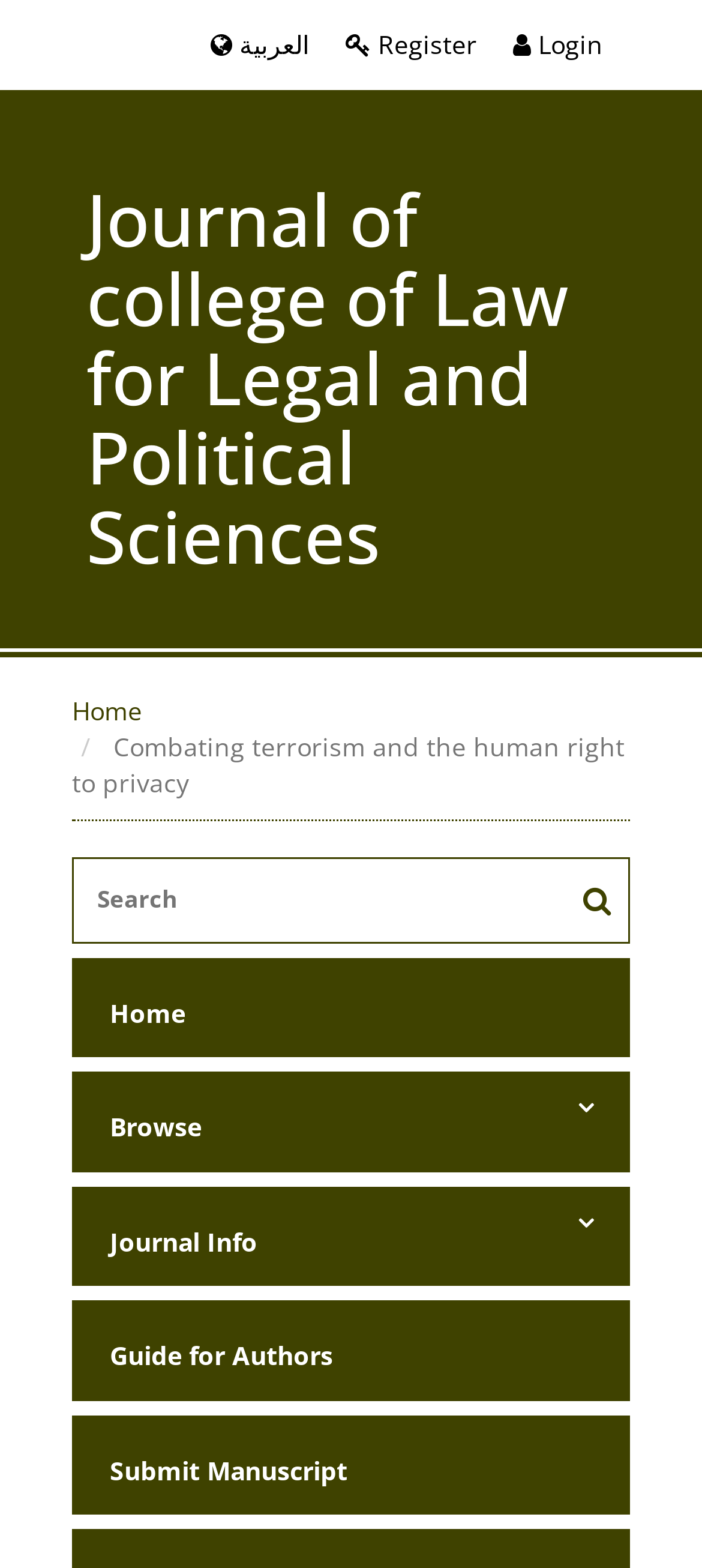Identify the bounding box coordinates of the section that should be clicked to achieve the task described: "register".

[0.492, 0.017, 0.679, 0.039]